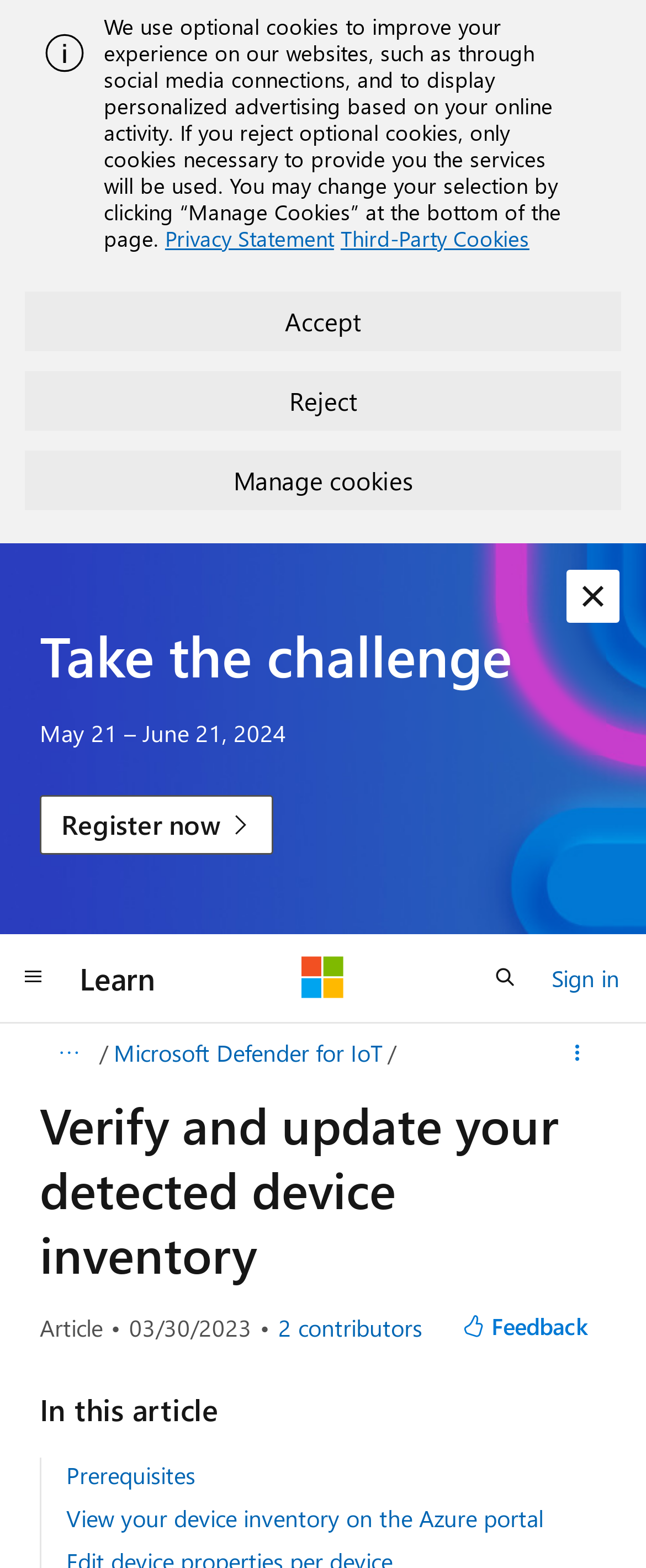Utilize the details in the image to thoroughly answer the following question: What is the text of the first link in the breadcrumb?

I found the answer by looking at the link element with the text 'Microsoft Defender for IoT' which is a child of the Details element with the DisclosureTriangle element.